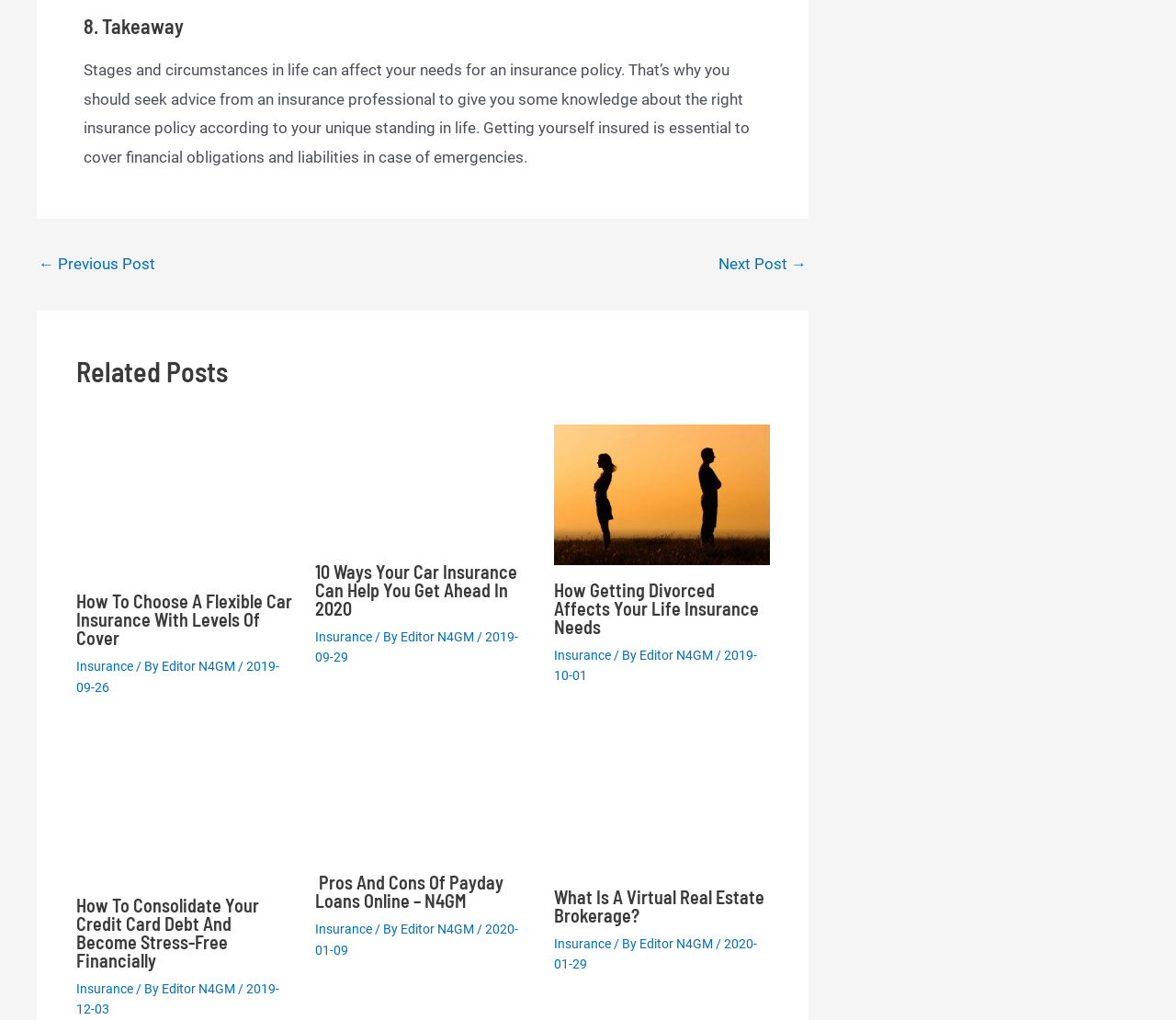For the element described, predict the bounding box coordinates as (top-left x, top-left y, bottom-right x, bottom-right y). All values should be between 0 and 1. Element description: Editor N4GM

[0.34, 0.904, 0.405, 0.918]